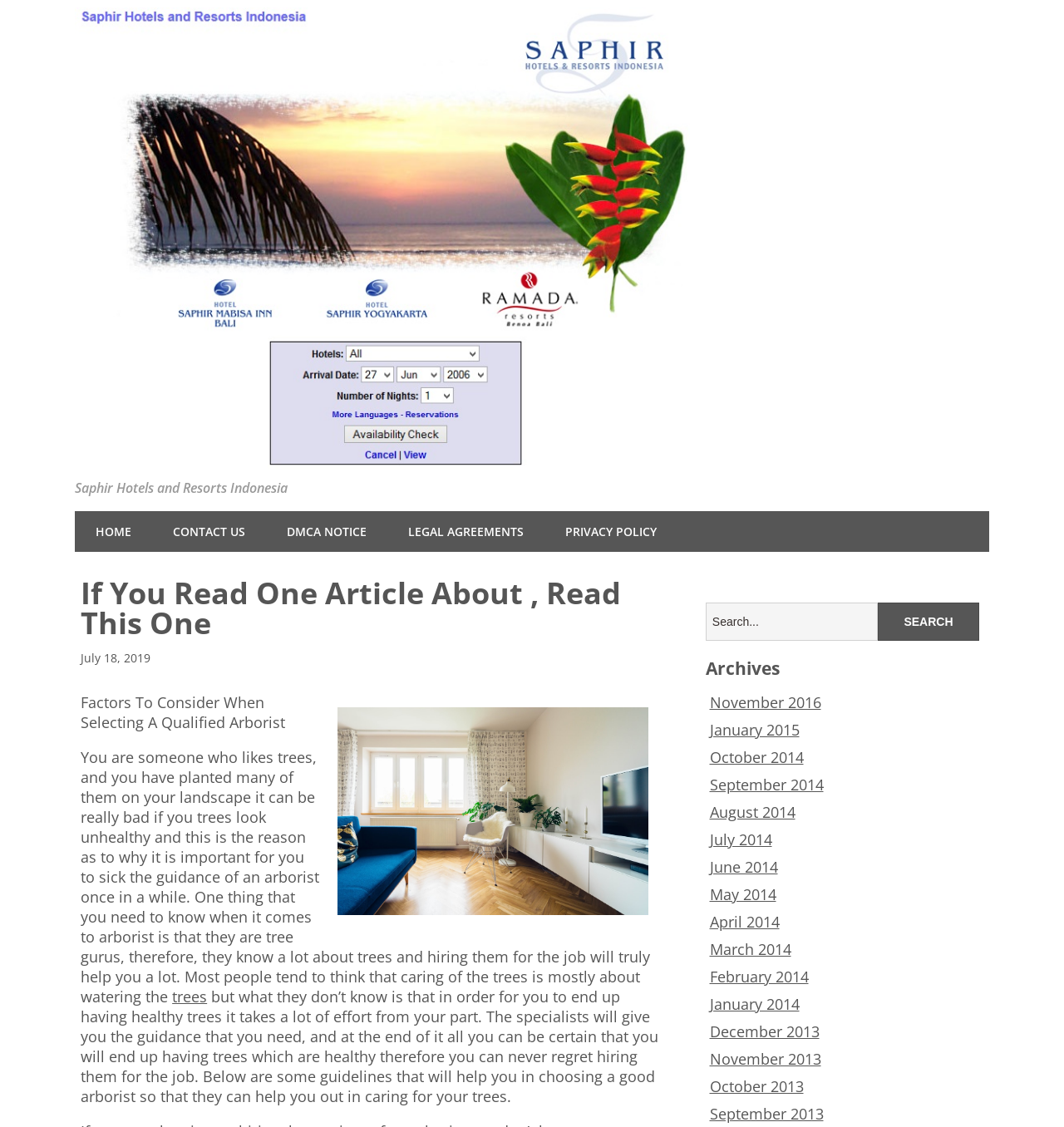Based on the element description, predict the bounding box coordinates (top-left x, top-left y, bottom-right x, bottom-right y) for the UI element in the screenshot: Legal Agreements

[0.364, 0.454, 0.512, 0.49]